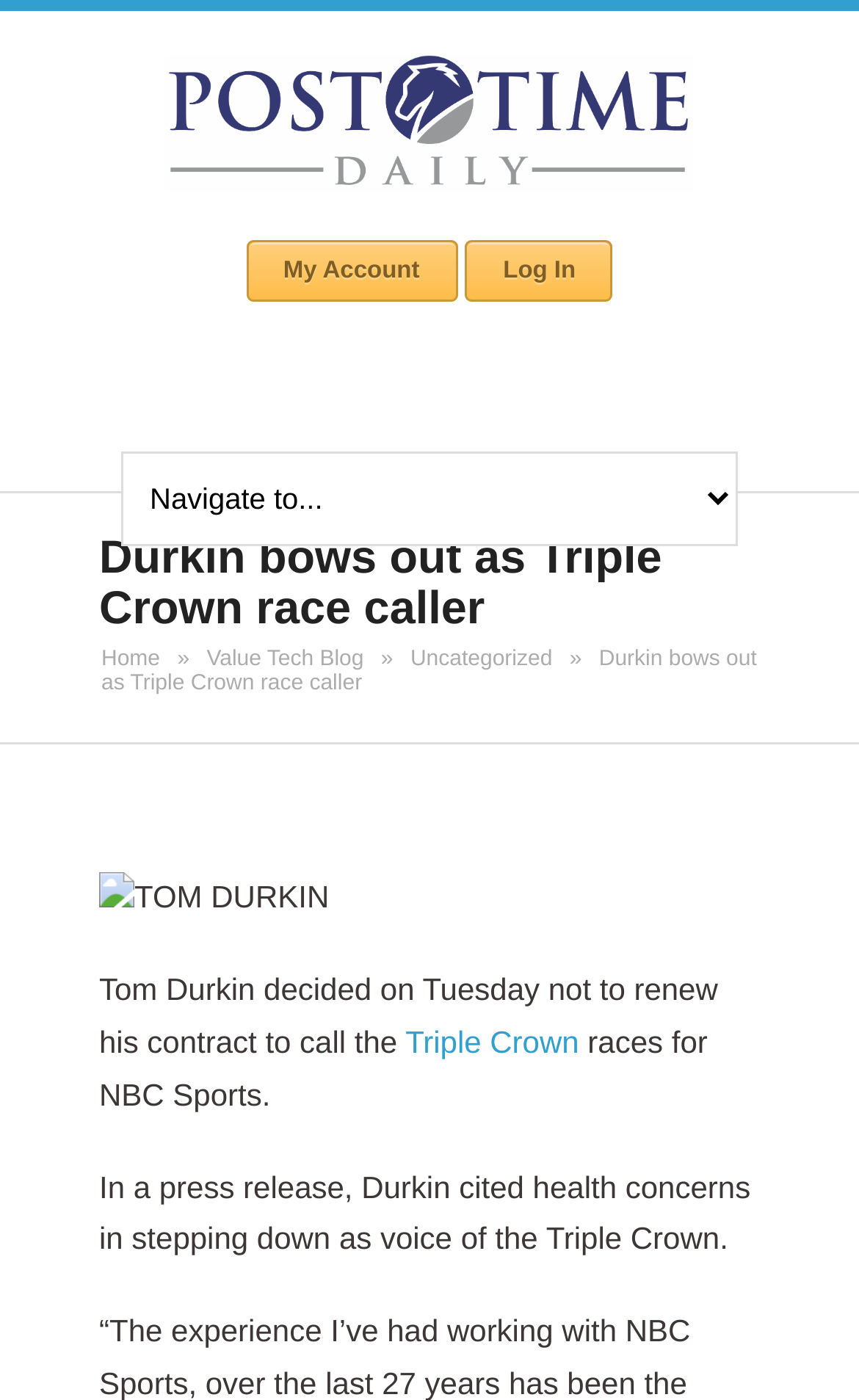Please identify the bounding box coordinates of the element that needs to be clicked to perform the following instruction: "log in to account".

[0.542, 0.172, 0.714, 0.216]